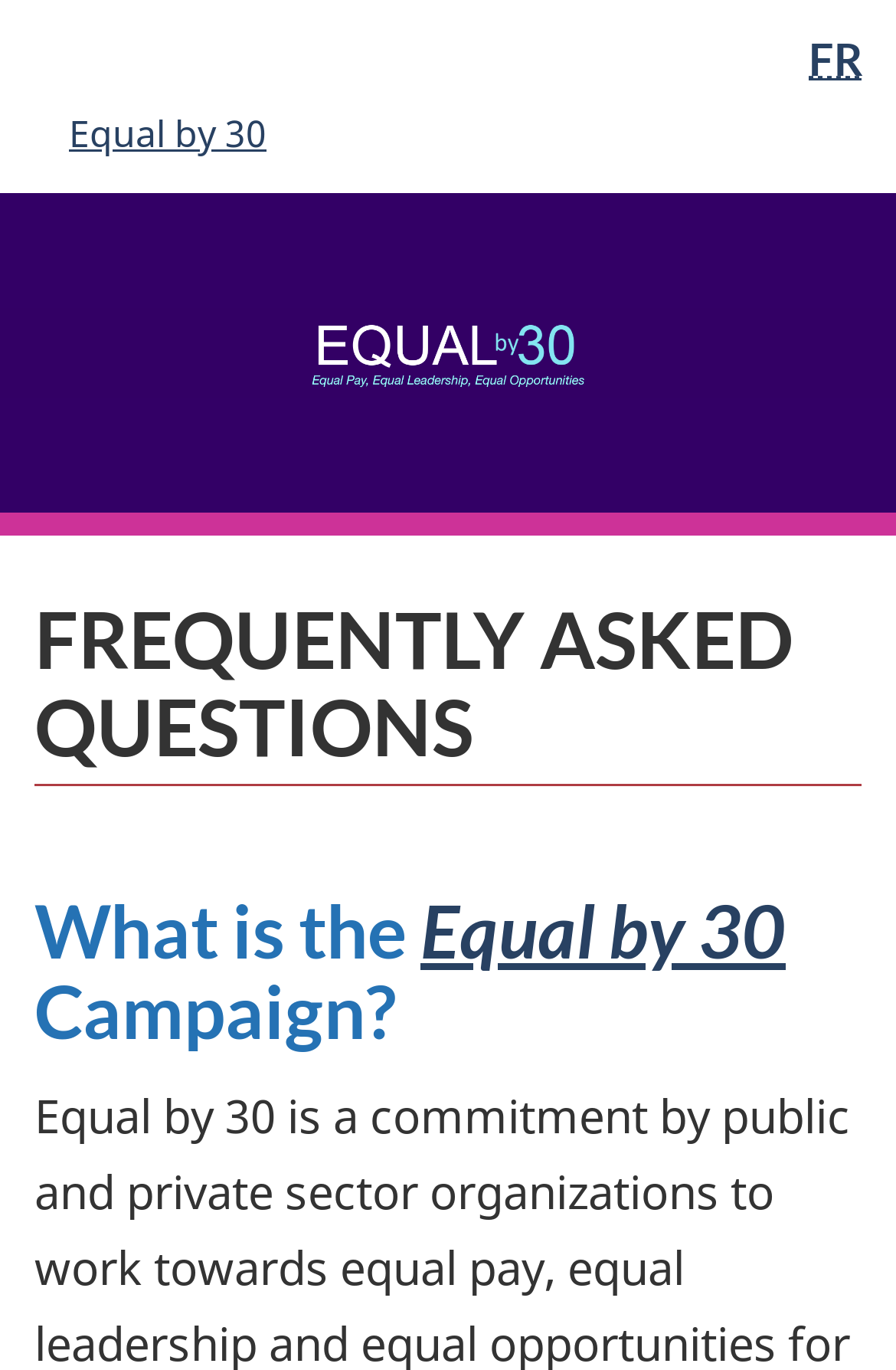Find the bounding box of the element with the following description: "Françaisfr". The coordinates must be four float numbers between 0 and 1, formatted as [left, top, right, bottom].

[0.903, 0.025, 0.962, 0.061]